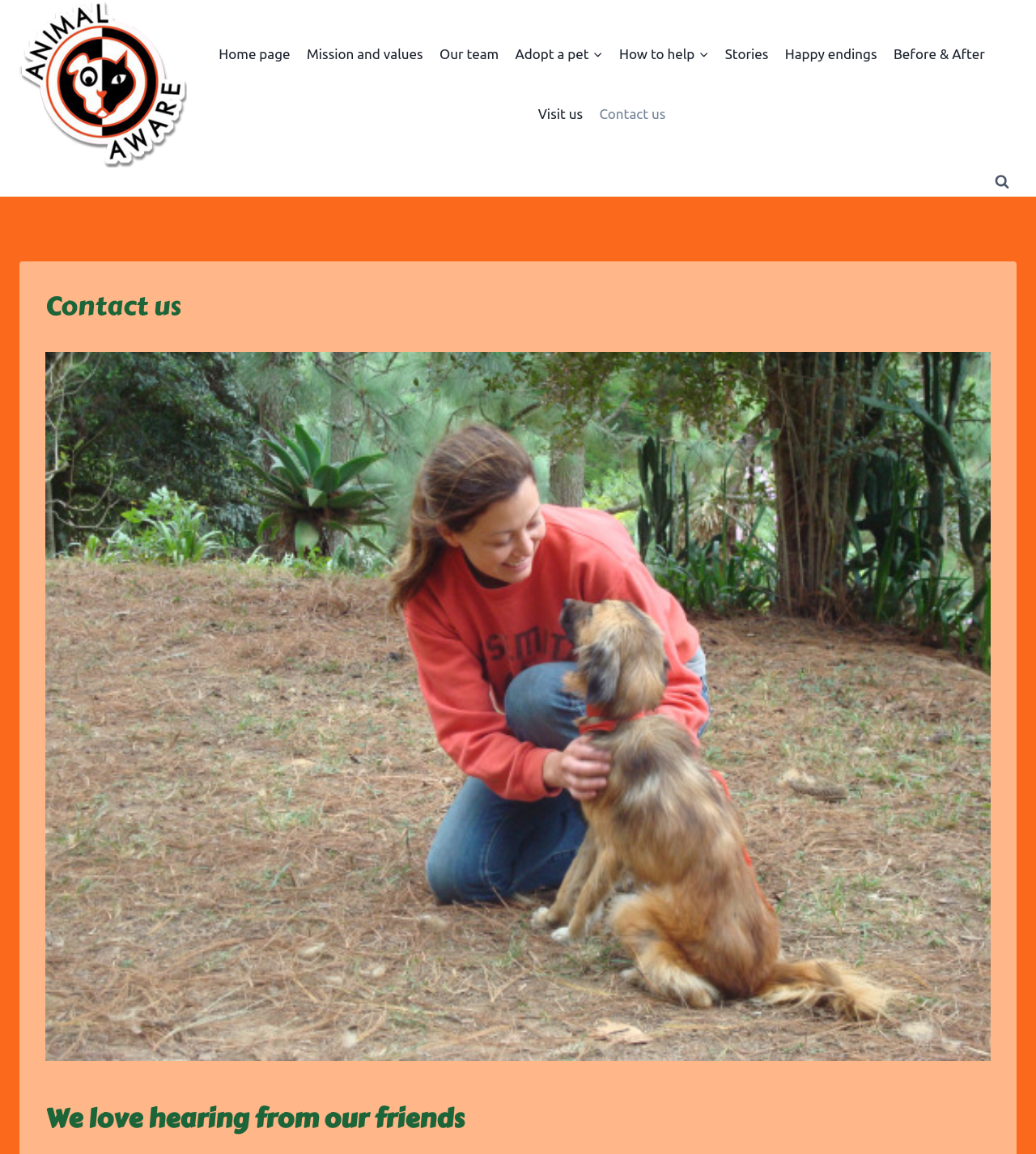Please determine the bounding box coordinates of the area that needs to be clicked to complete this task: 'Click the Animal Aware logo'. The coordinates must be four float numbers between 0 and 1, formatted as [left, top, right, bottom].

[0.019, 0.0, 0.18, 0.145]